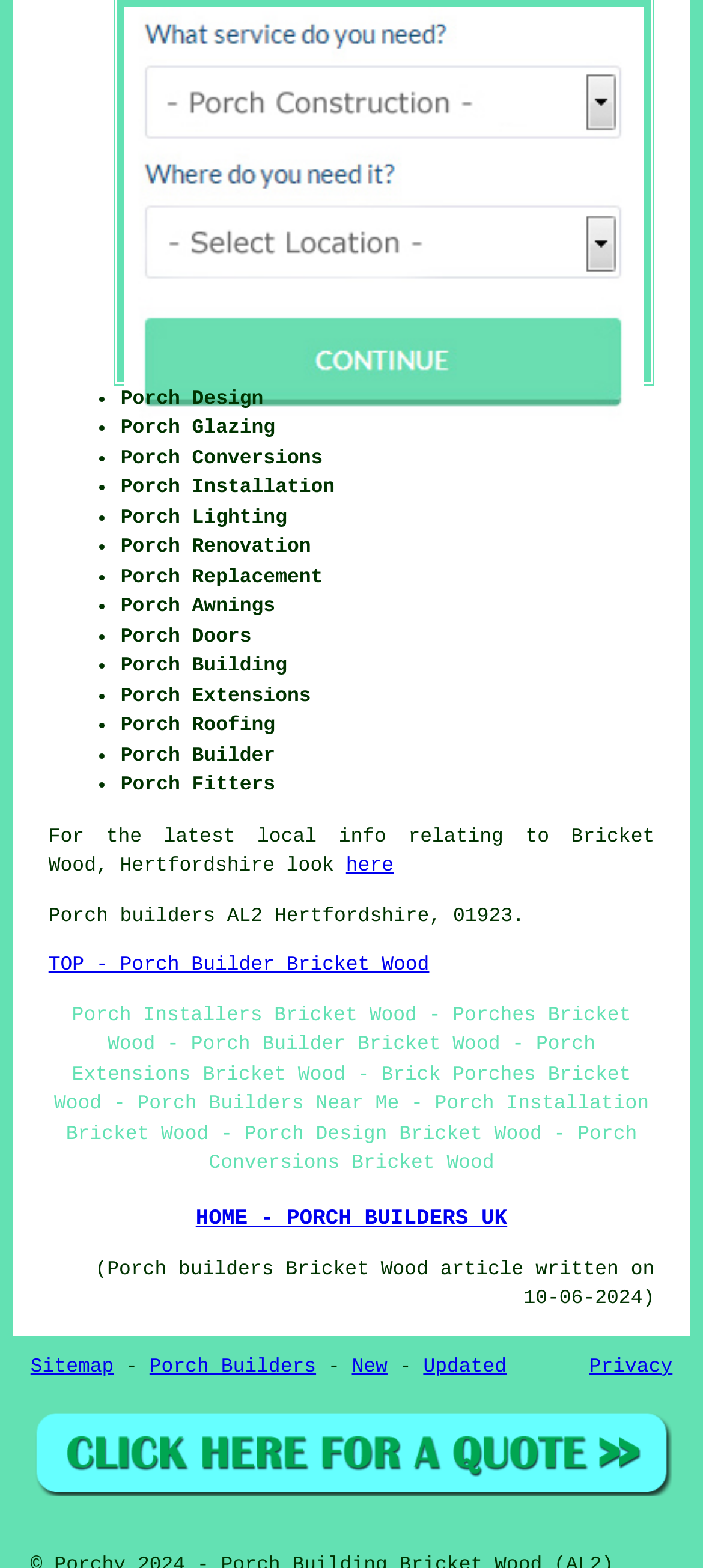What is the location mentioned on this webpage?
Refer to the screenshot and answer in one word or phrase.

Bricket Wood, Hertfordshire